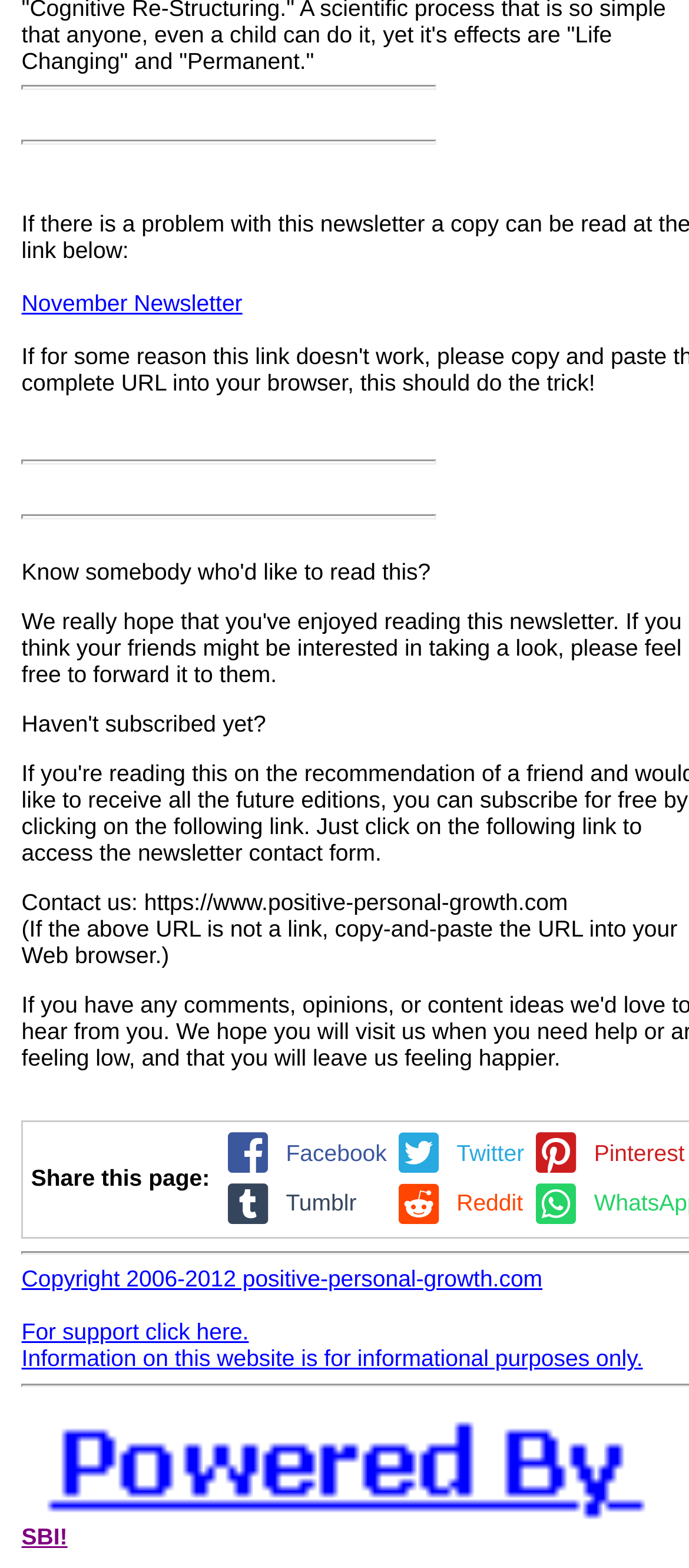What is the title of the November newsletter?
Please answer using one word or phrase, based on the screenshot.

November Newsletter